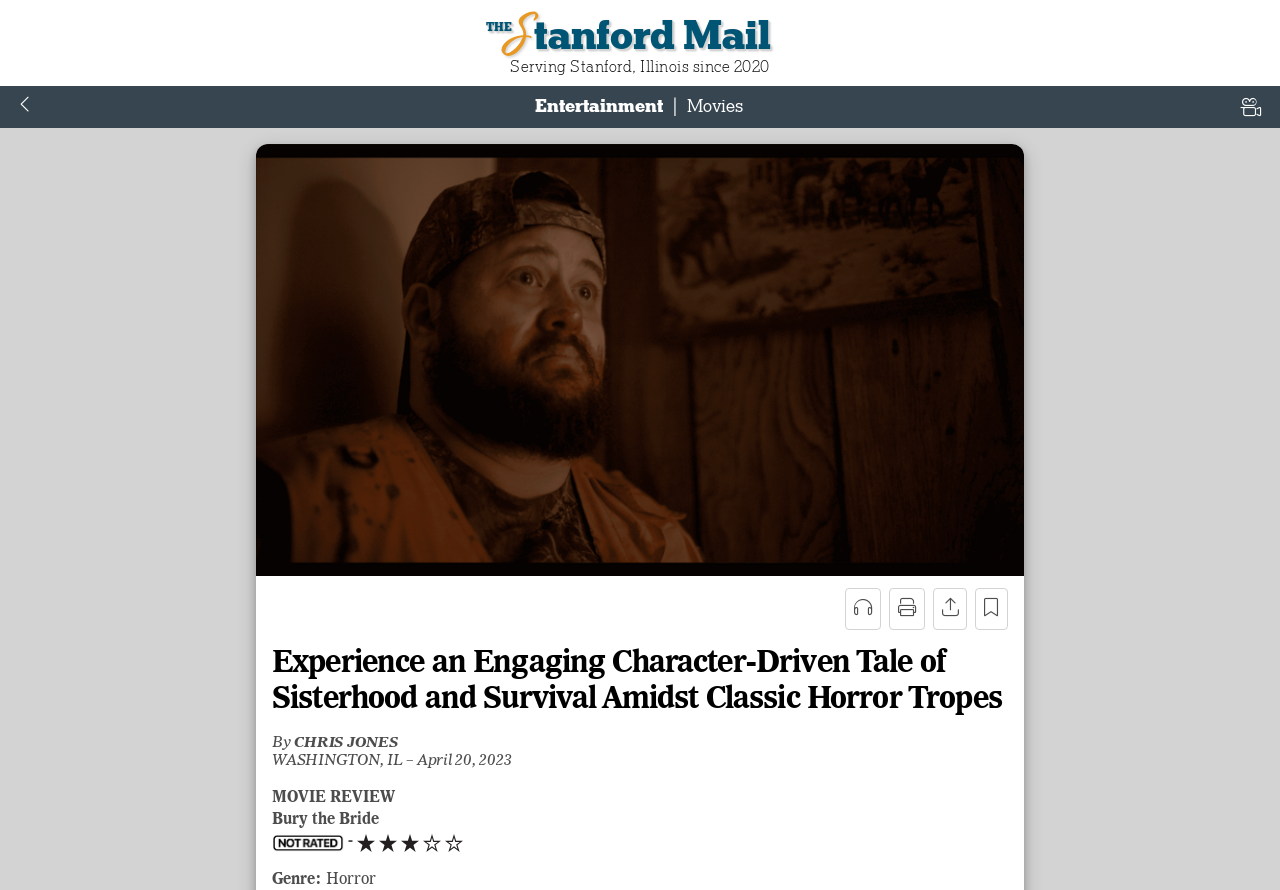Offer a meticulous caption that includes all visible features of the webpage.

The webpage is a news website, specifically focused on Stanford, Illinois, with a title "The Stanford Mail" at the top left corner. Below the title, there is a tagline "Serving Stanford, Illinois since 2020". 

On the top right corner, there are several links, including "Entertainment" and "Movies", which are separated by a vertical bar. The "Movies" link is accompanied by a large image that takes up most of the page's width and about half of its height.

Below the image, there is a movie review article with a heading "Experience an Engaging Character-Driven Tale of Sisterhood and Survival Amidst Classic Horror Tropes". The article includes the author's name, "CHRIS JONES", and the location and date of the review, "WASHINGTON, IL – April 20, 2023". The article also has a subheading "MOVIE REVIEW" and a title "Bury the Bride". 

There are several small images and icons scattered throughout the article, including social media icons and rating symbols. At the bottom of the page, there is a copyright notice "Copyright © 2023, Mail News Group. All rights reserved."